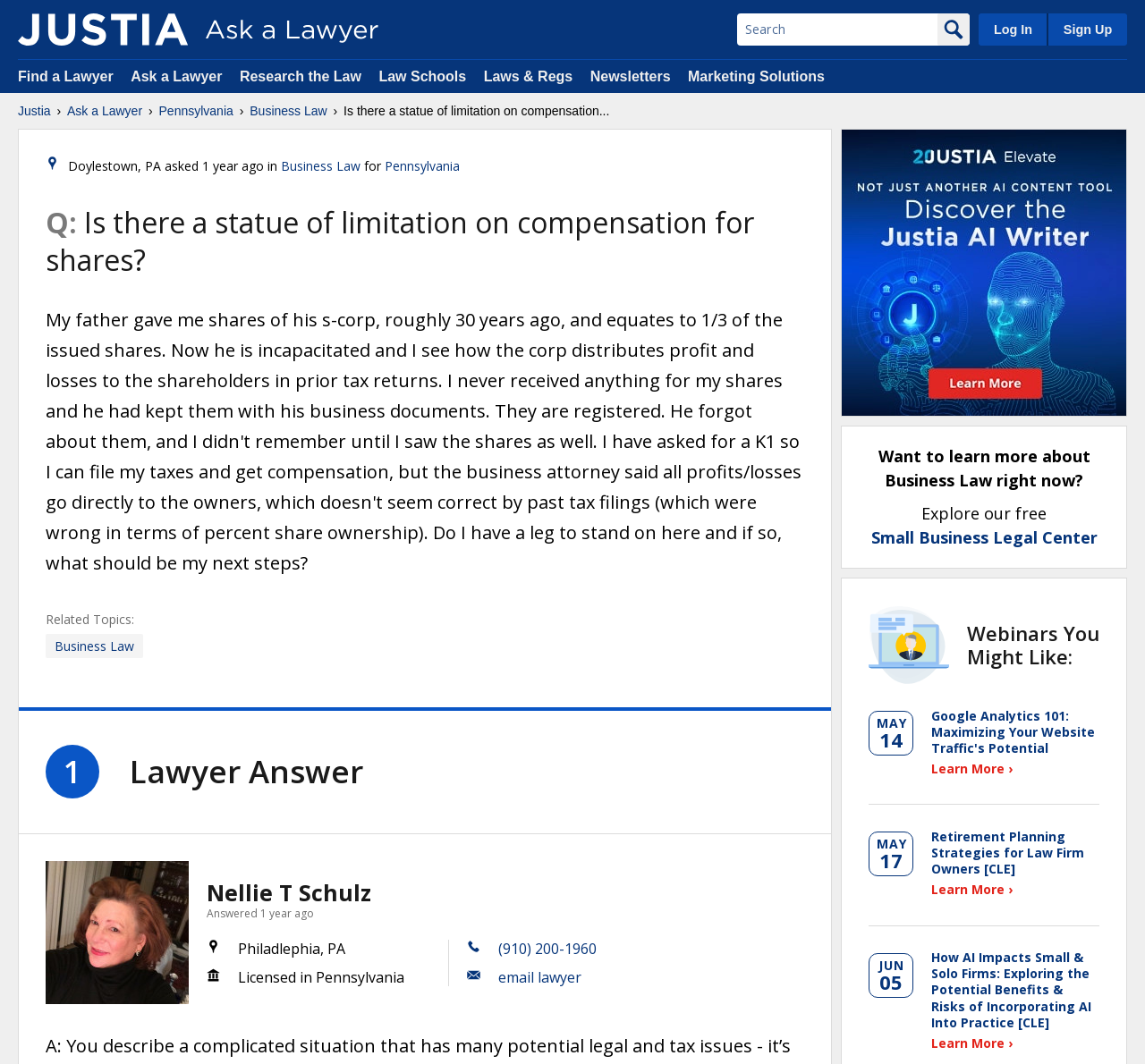What is the category of the related topic?
Please use the image to provide an in-depth answer to the question.

The category of the related topic can be determined by reading the static text 'Related Topics:' and the link 'Business Law' which is associated with it.